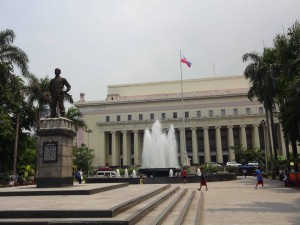Explain the image thoroughly, highlighting all key elements.

The image captures a bustling scene outside a post office, likely in the Philippines, reflecting a blend of historical and modern elements. In the foreground stands a statue of a notable figure, possibly a national hero, flanked by lush palm trees. Behind the statue, a spacious fountain cascades with water, creating a lively focal point amidst the urban landscape. The grand building of the post office, characterized by its impressive columns and classic architecture, looms in the background, proudly displaying the national flag of the Philippines atop its structure. This vibrant setting serves as a backdrop to daily activities, where individuals can be seen walking and engaging with the lively environment, highlighting the cultural significance of postal services within the community.